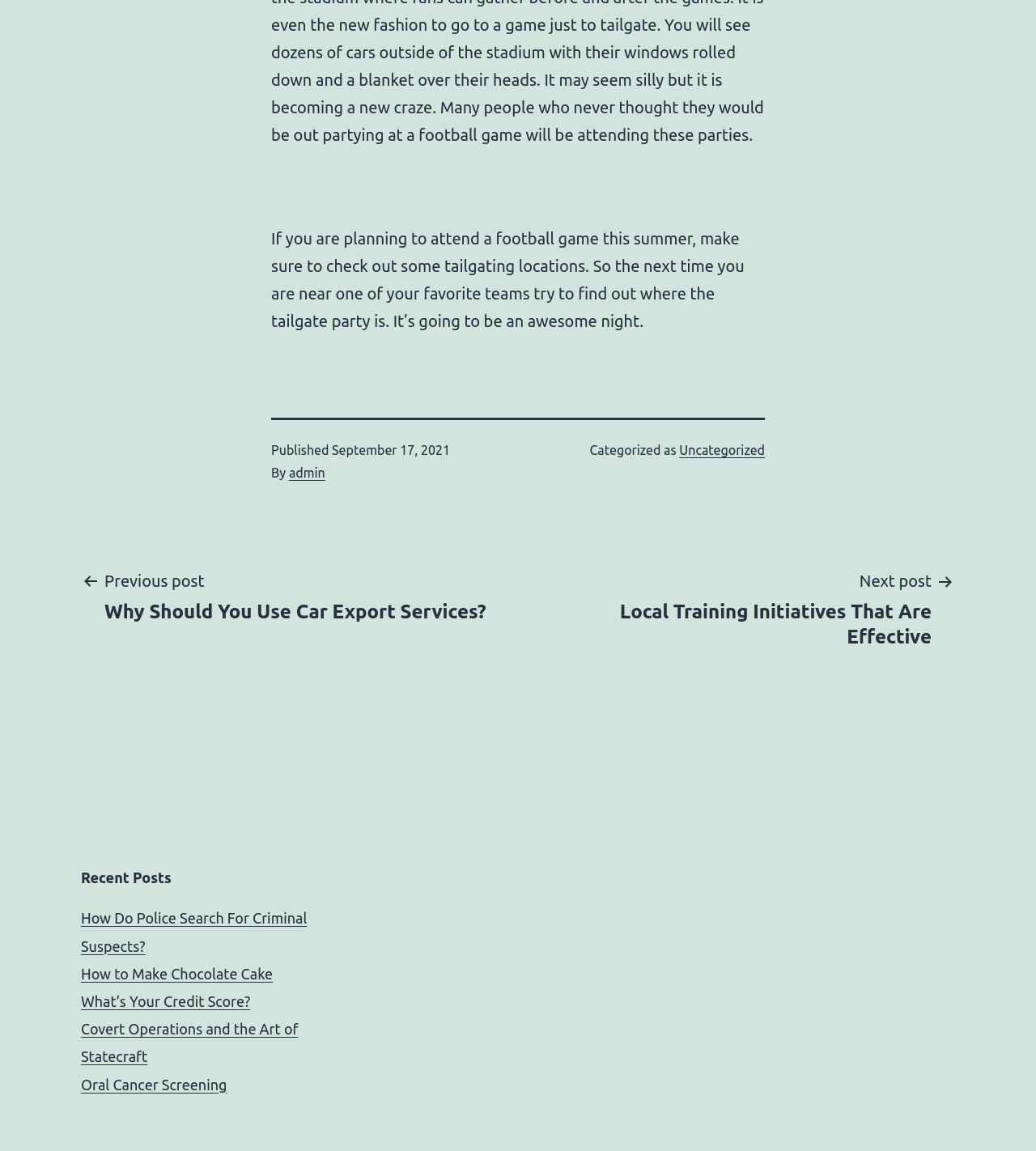Please indicate the bounding box coordinates of the element's region to be clicked to achieve the instruction: "Visit Toke's homepage". Provide the coordinates as four float numbers between 0 and 1, i.e., [left, top, right, bottom].

None